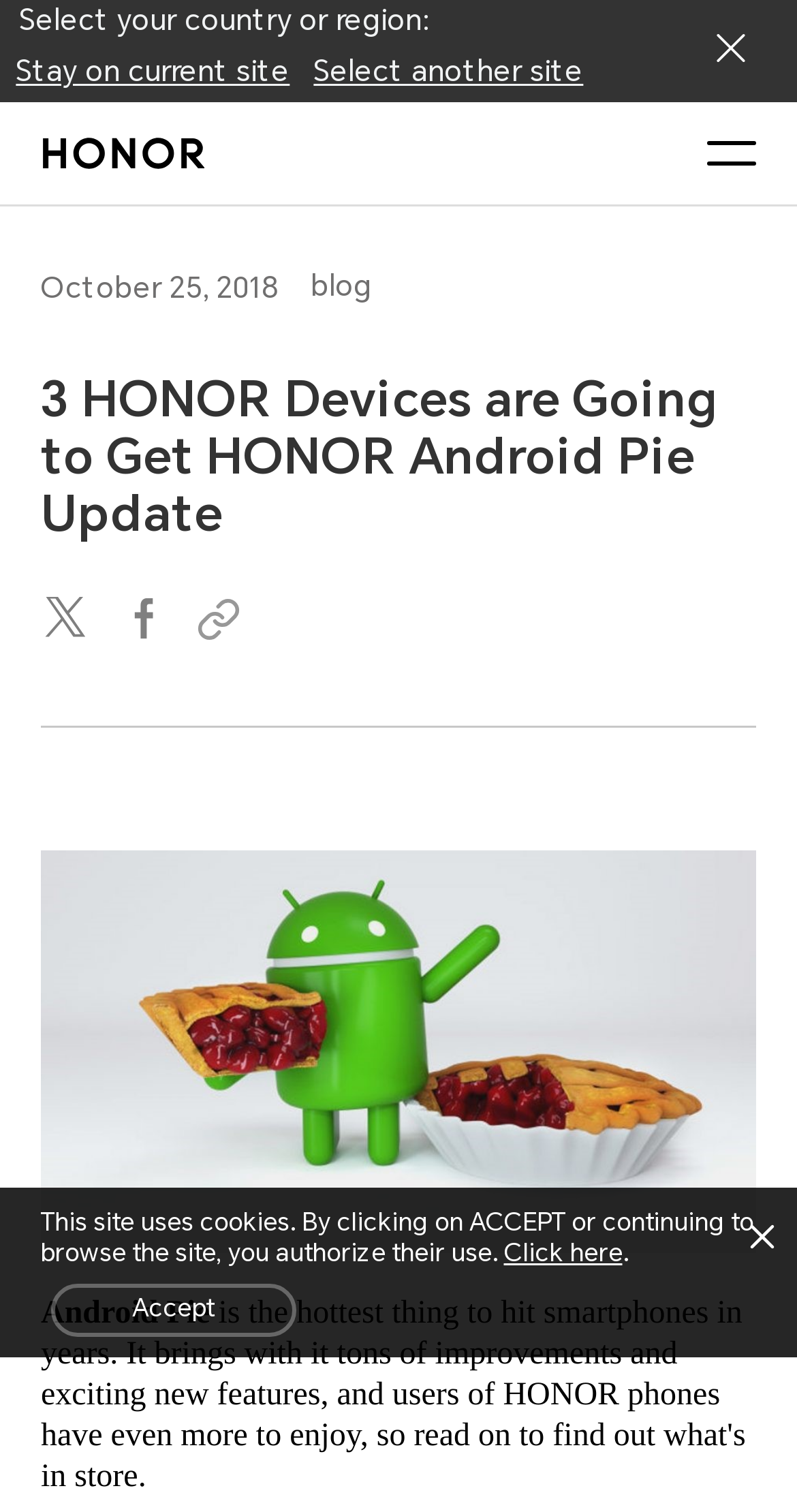Please predict the bounding box coordinates of the element's region where a click is necessary to complete the following instruction: "Click here to learn more about Android Pie". The coordinates should be represented by four float numbers between 0 and 1, i.e., [left, top, right, bottom].

[0.051, 0.79, 0.264, 0.813]